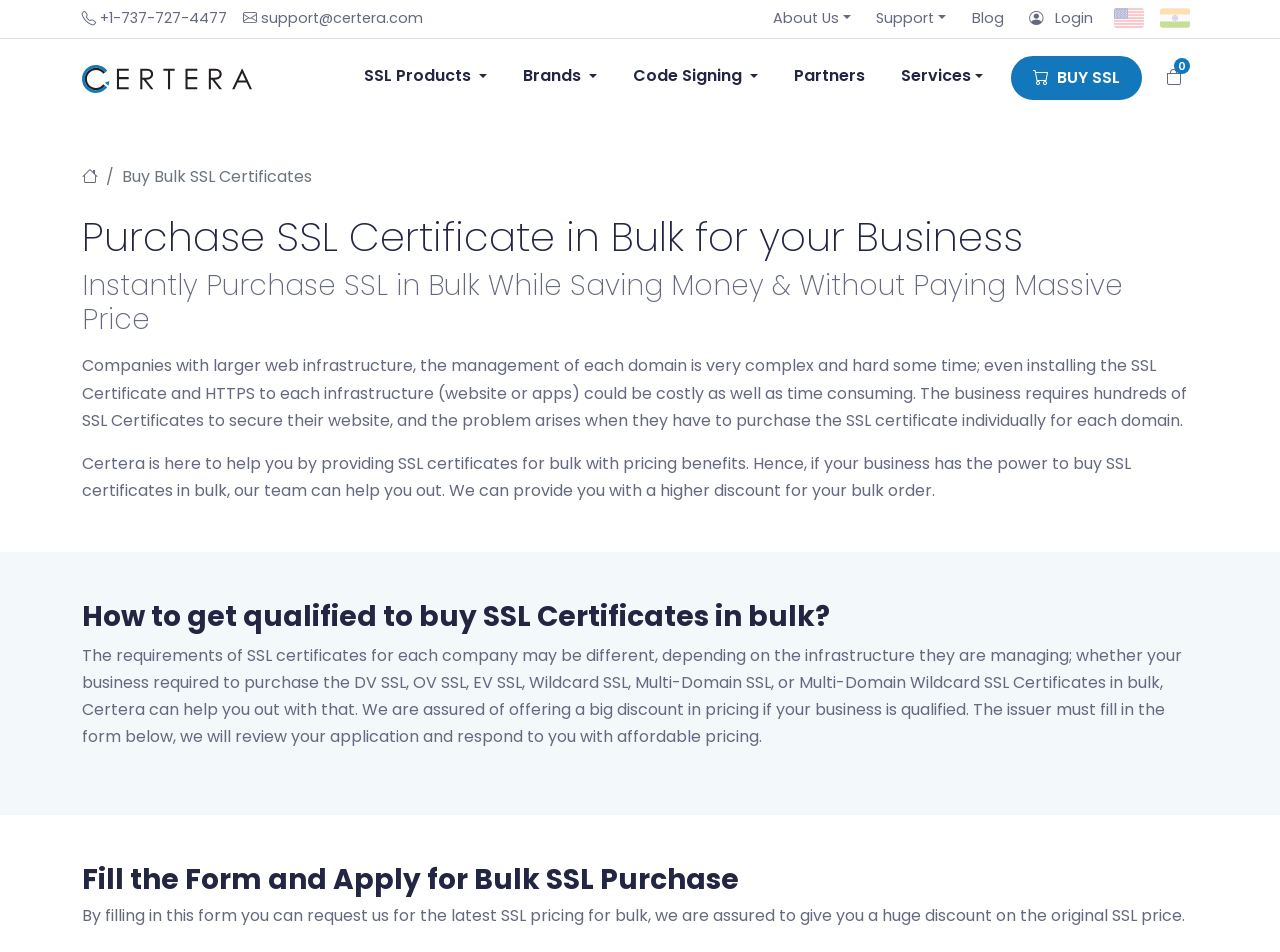What type of SSL certificates can be purchased in bulk?
Based on the screenshot, give a detailed explanation to answer the question.

I found this information in the paragraph that explains how Certera can help businesses purchase SSL certificates in bulk, which lists different types of SSL certificates that can be purchased.